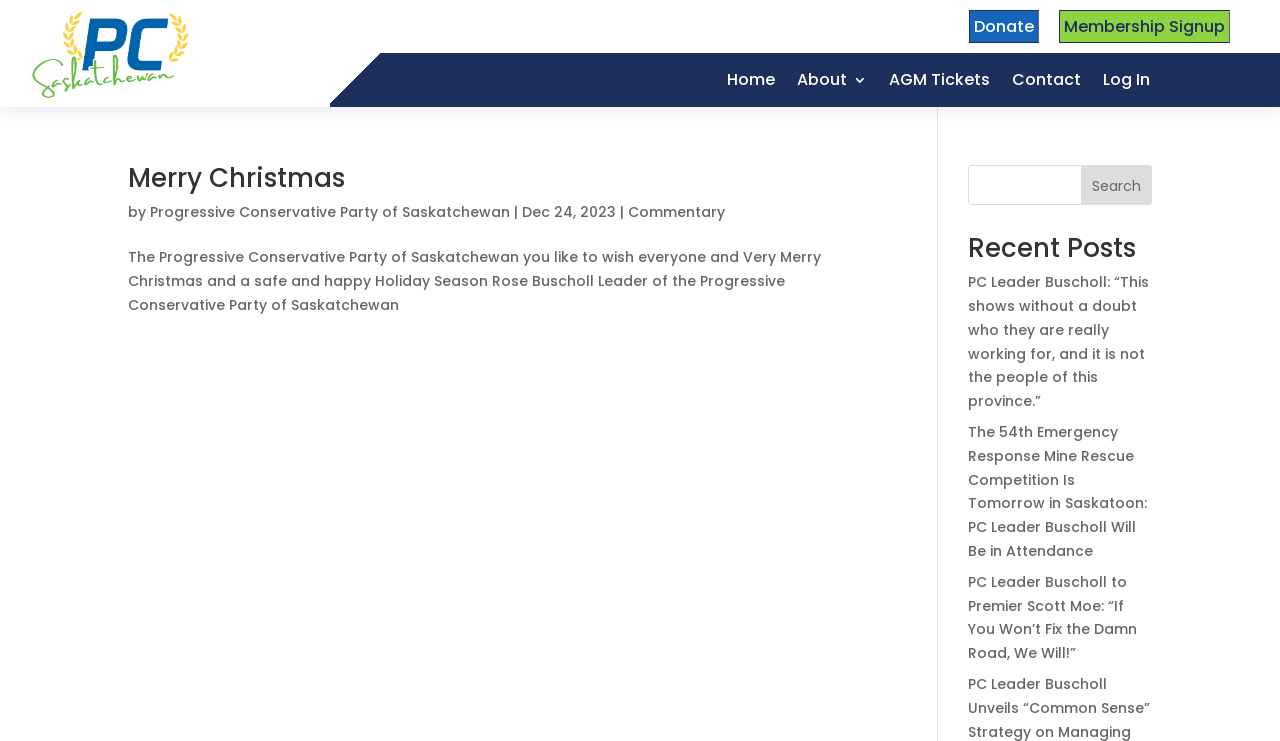Specify the bounding box coordinates of the area to click in order to execute this command: 'Read the 'Merry Christmas' commentary'. The coordinates should consist of four float numbers ranging from 0 to 1, and should be formatted as [left, top, right, bottom].

[0.1, 0.223, 0.689, 0.272]